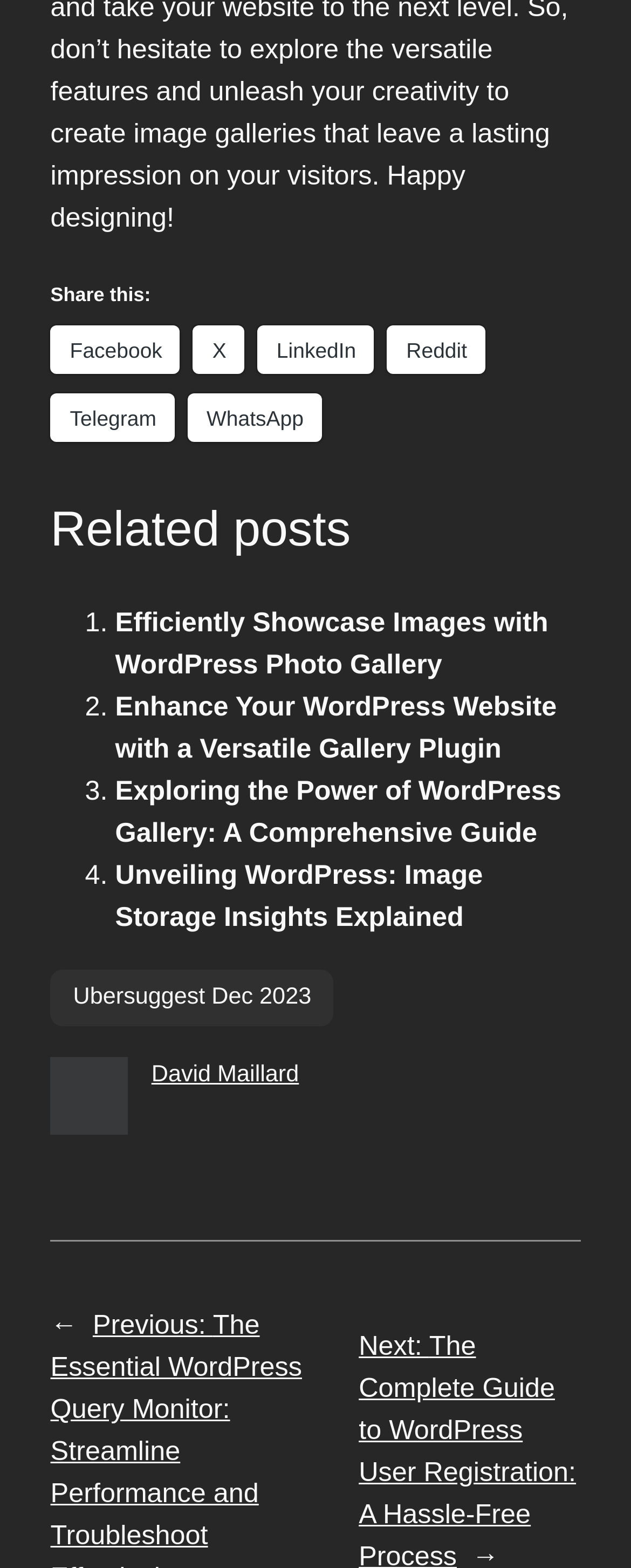Who is the author of the webpage?
Give a one-word or short-phrase answer derived from the screenshot.

David Maillard